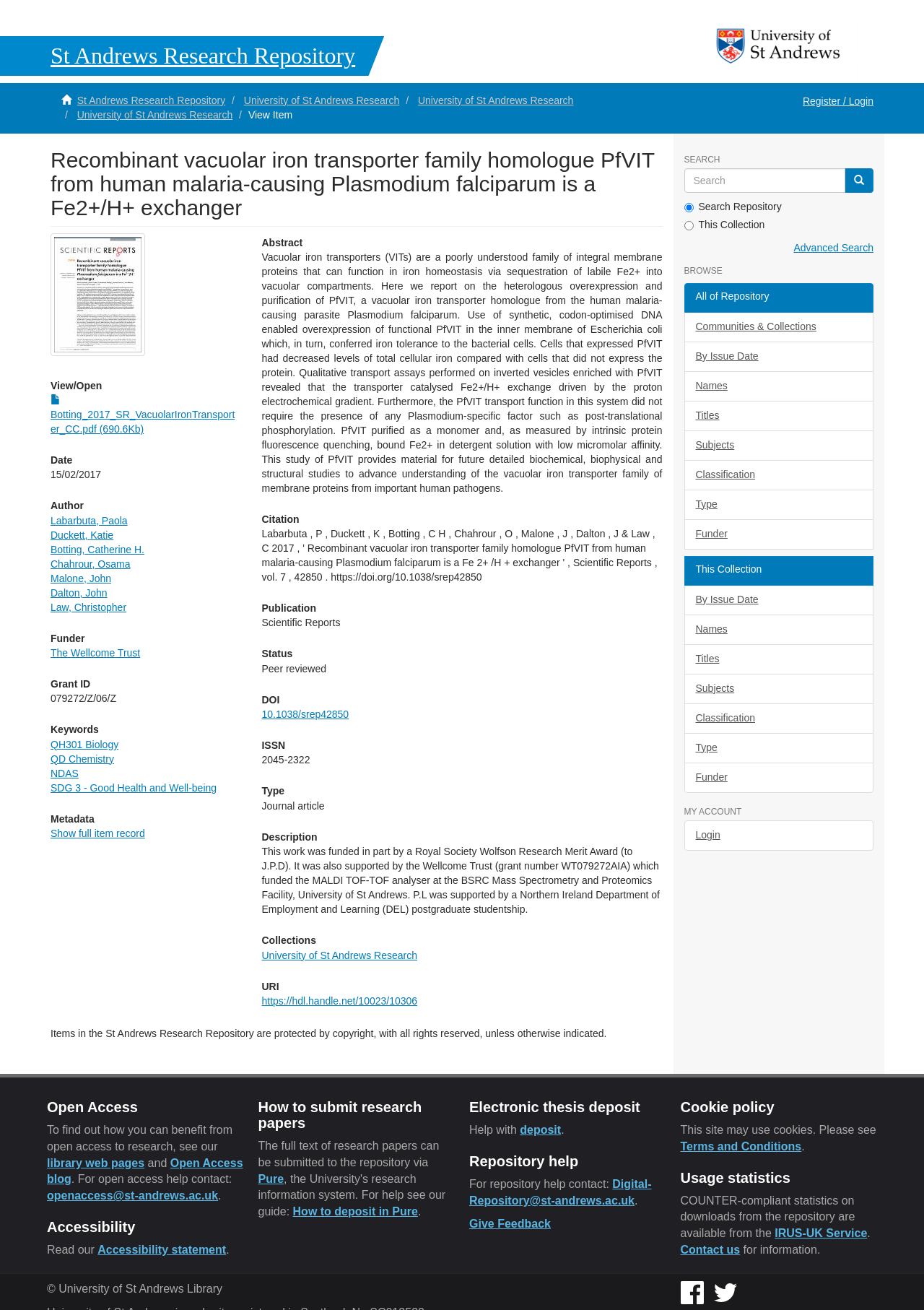Predict the bounding box coordinates of the area that should be clicked to accomplish the following instruction: "Search the repository". The bounding box coordinates should consist of four float numbers between 0 and 1, i.e., [left, top, right, bottom].

[0.74, 0.128, 0.915, 0.147]